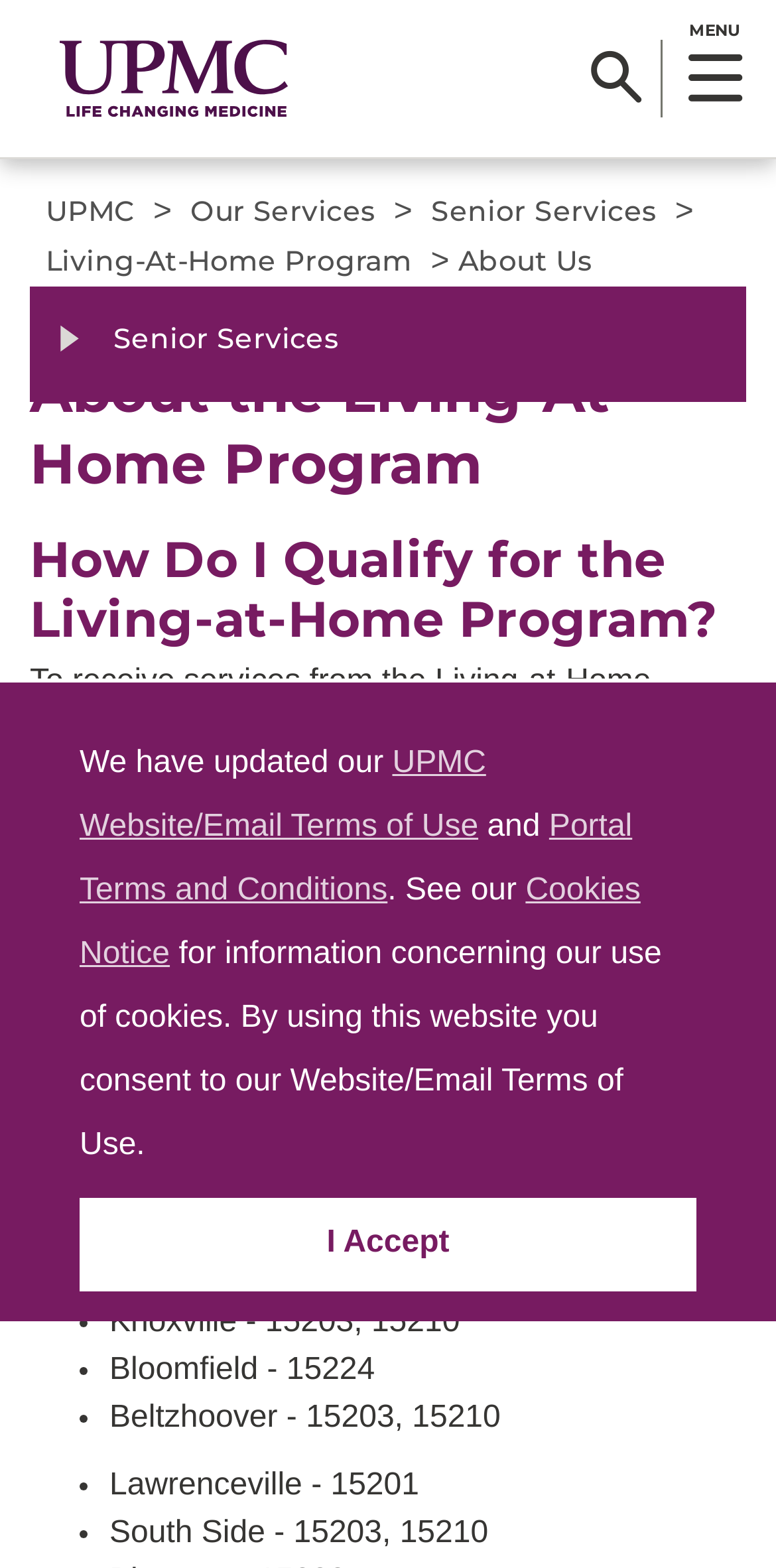Could you highlight the region that needs to be clicked to execute the instruction: "Learn about Living-At-Home Program"?

[0.038, 0.227, 0.962, 0.319]